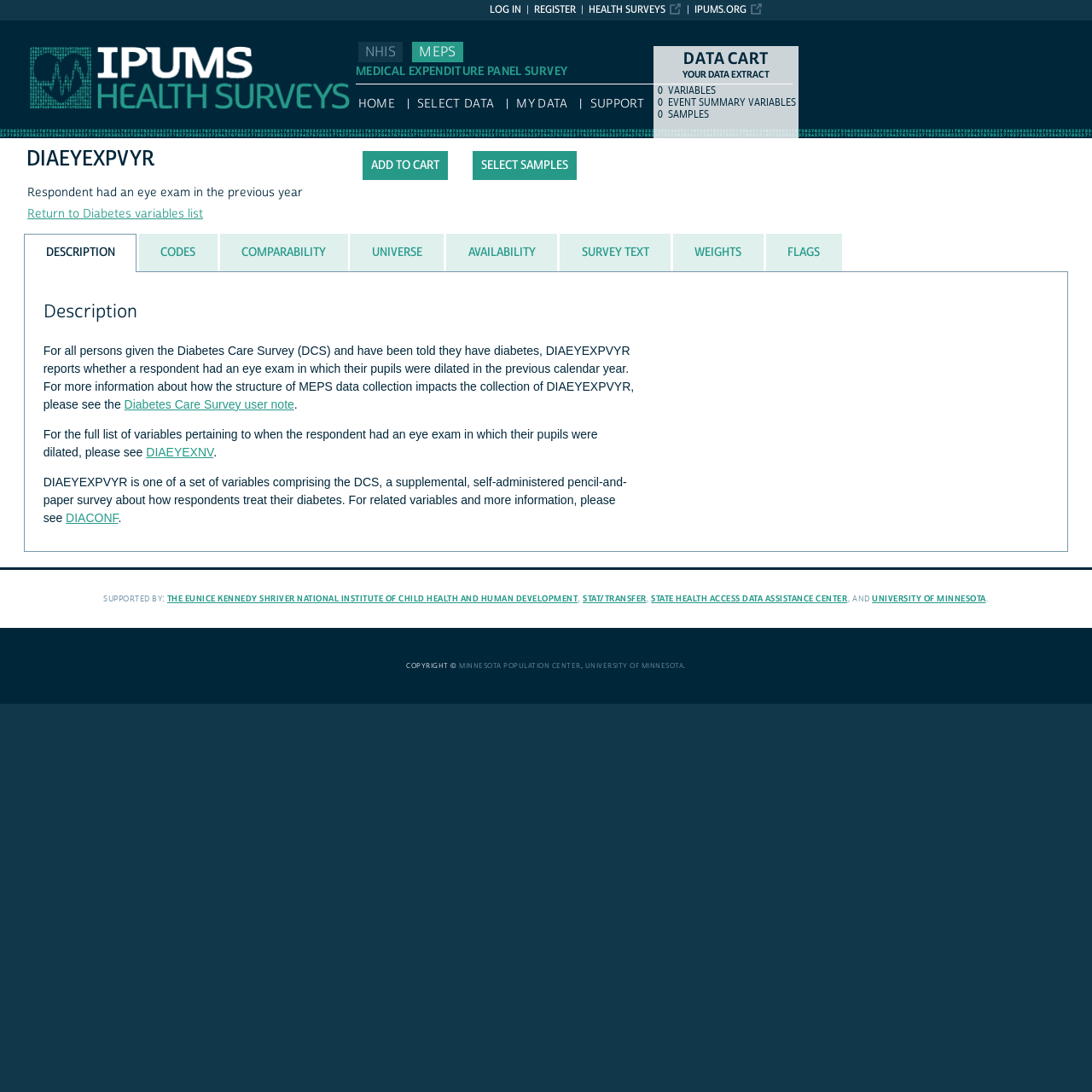Indicate the bounding box coordinates of the clickable region to achieve the following instruction: "Select the 'CODES' tab."

[0.127, 0.214, 0.199, 0.248]